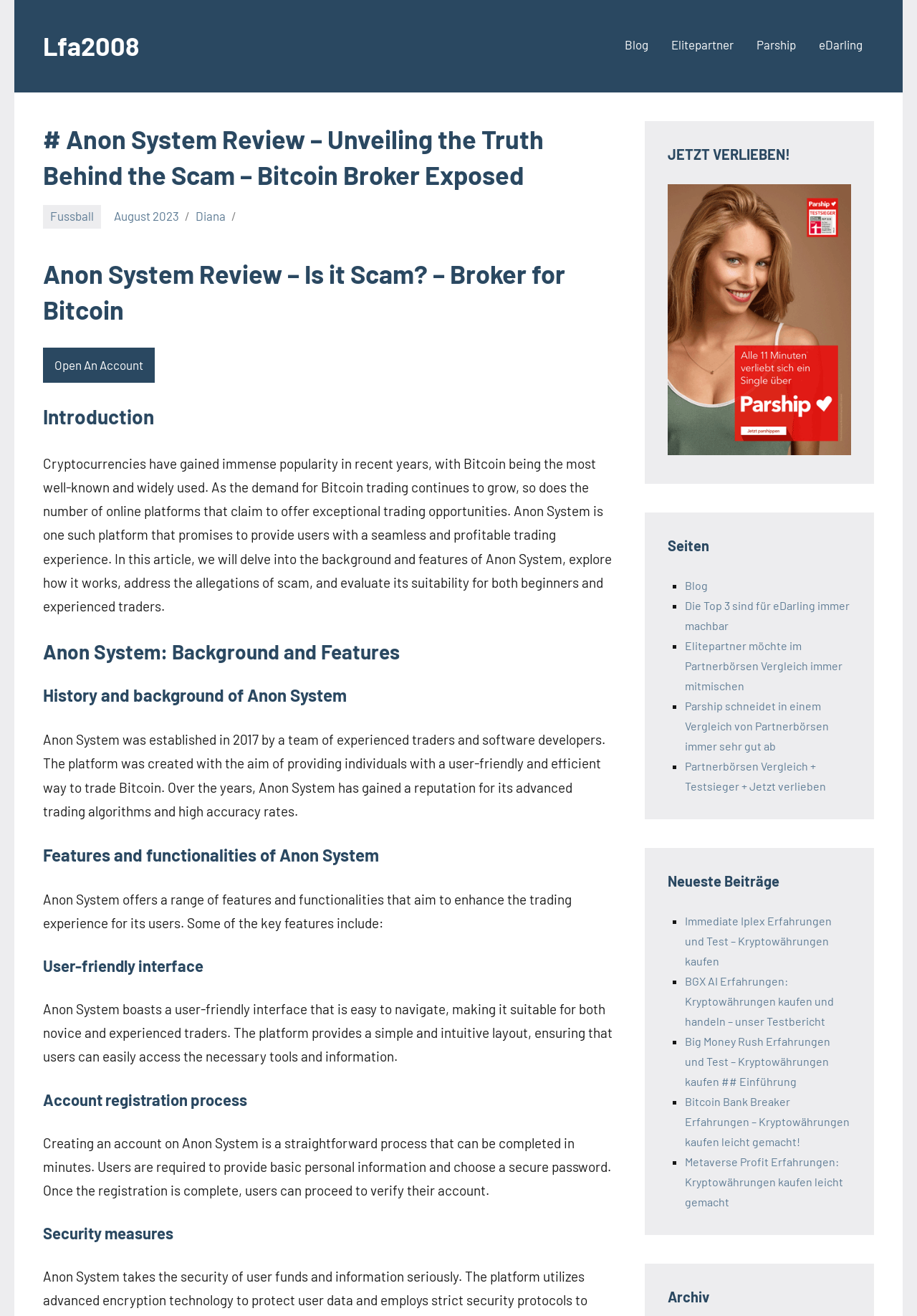Determine the bounding box coordinates for the UI element matching this description: "August 2023".

[0.125, 0.159, 0.196, 0.169]